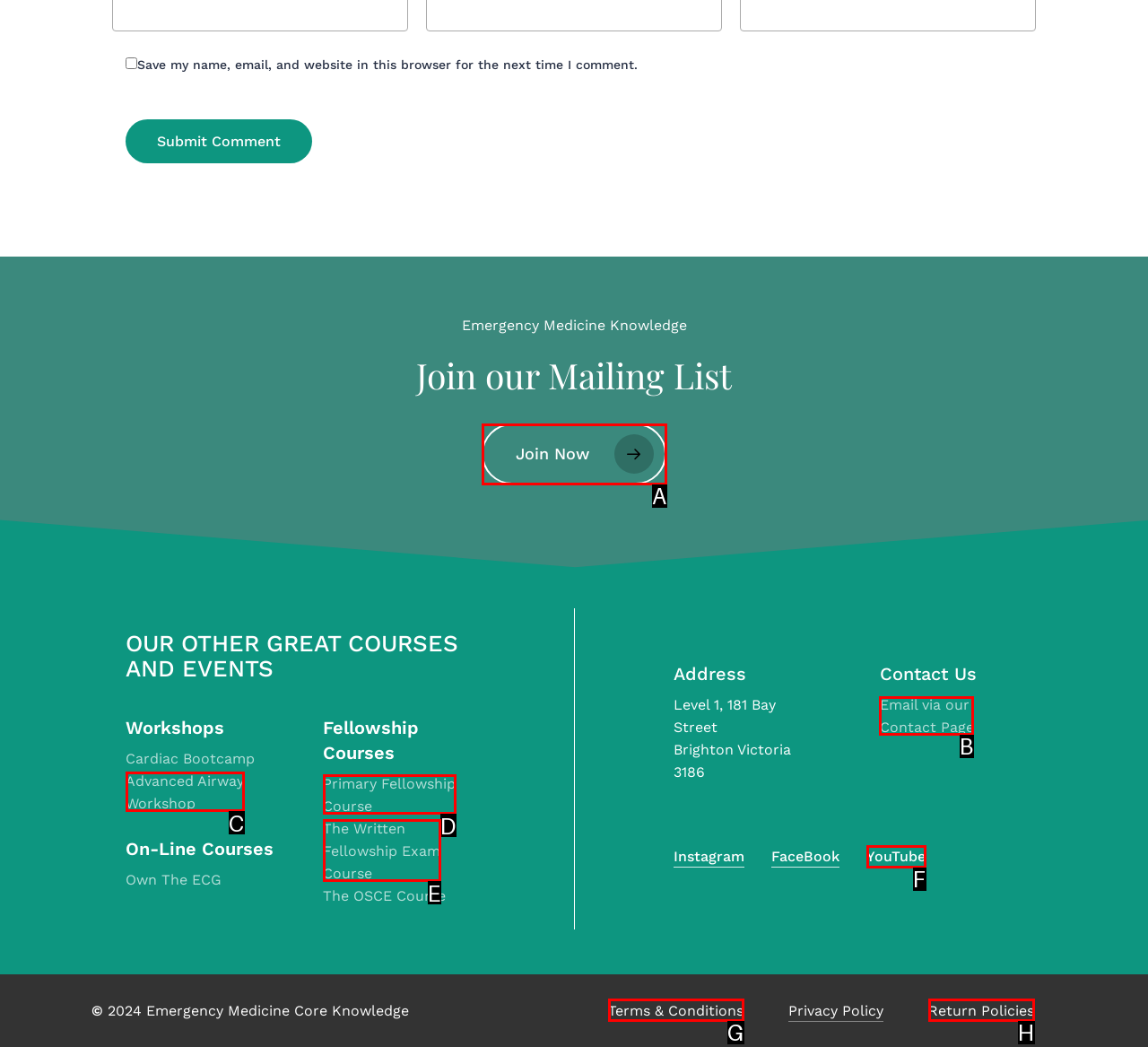Point out the option that needs to be clicked to fulfill the following instruction: Contact us via email
Answer with the letter of the appropriate choice from the listed options.

B